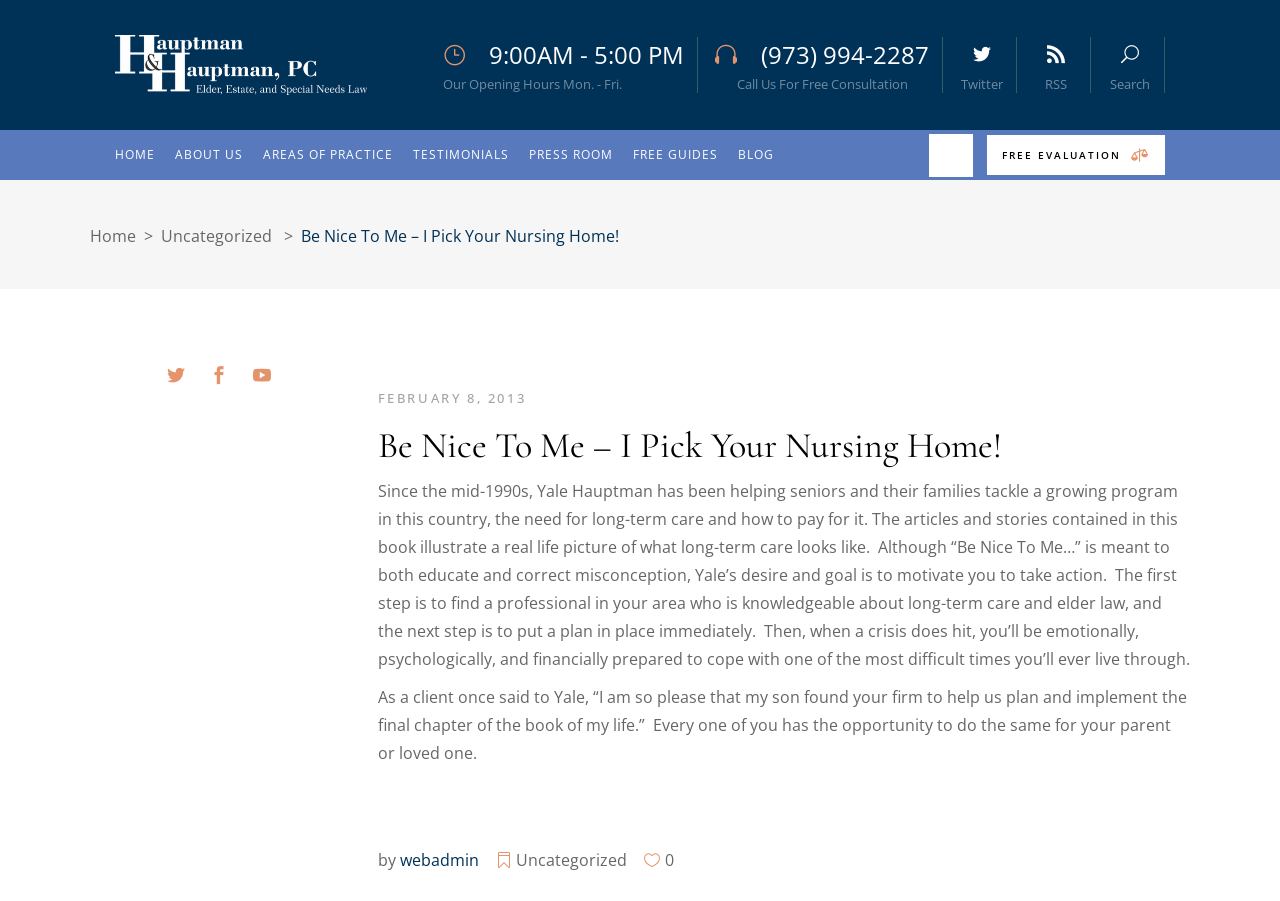What is the title of the book mentioned in the article?
Look at the image and answer with only one word or phrase.

Be Nice To Me – I Pick Your Nursing Home!